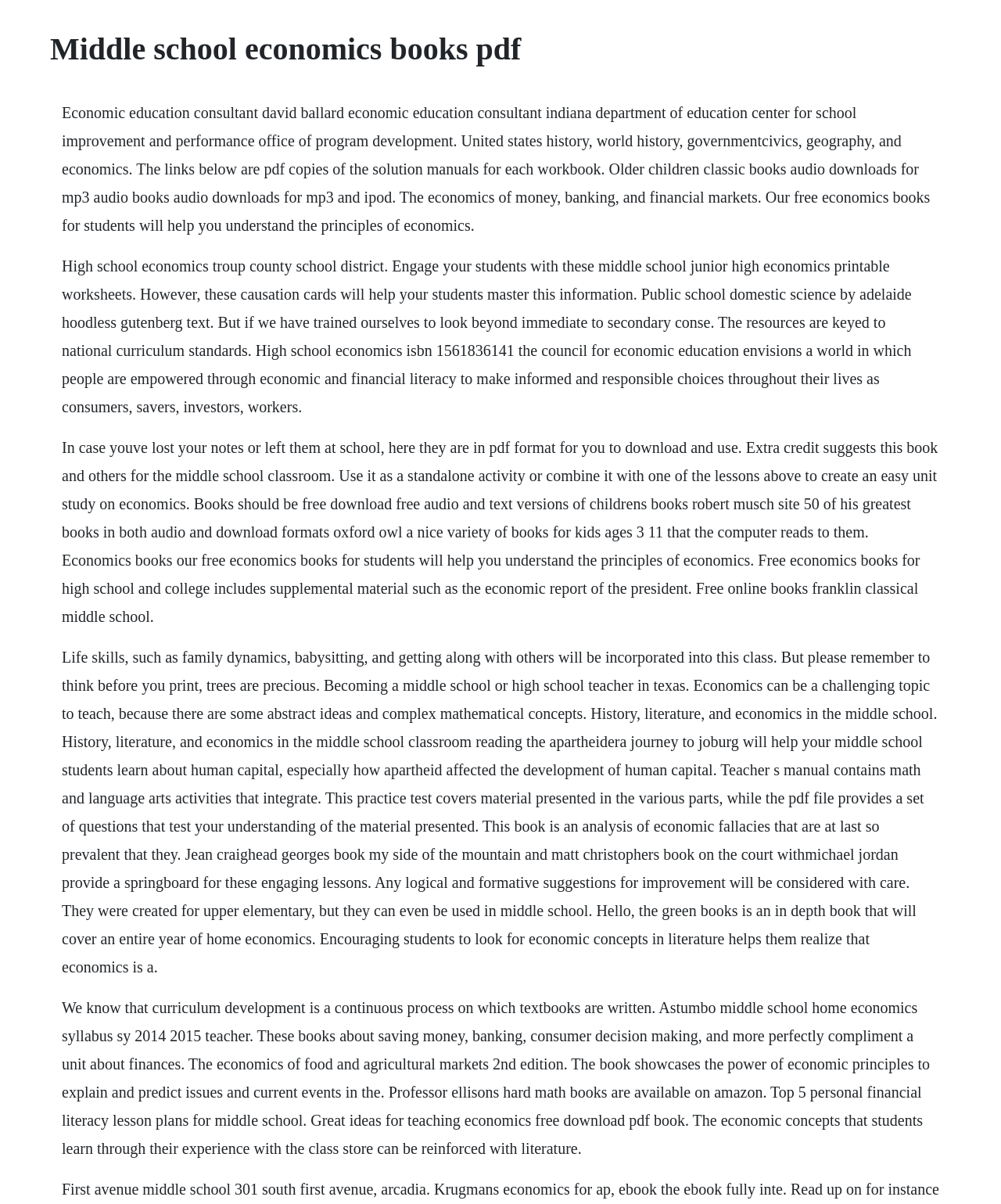Locate the primary headline on the webpage and provide its text.

Middle school economics books pdf